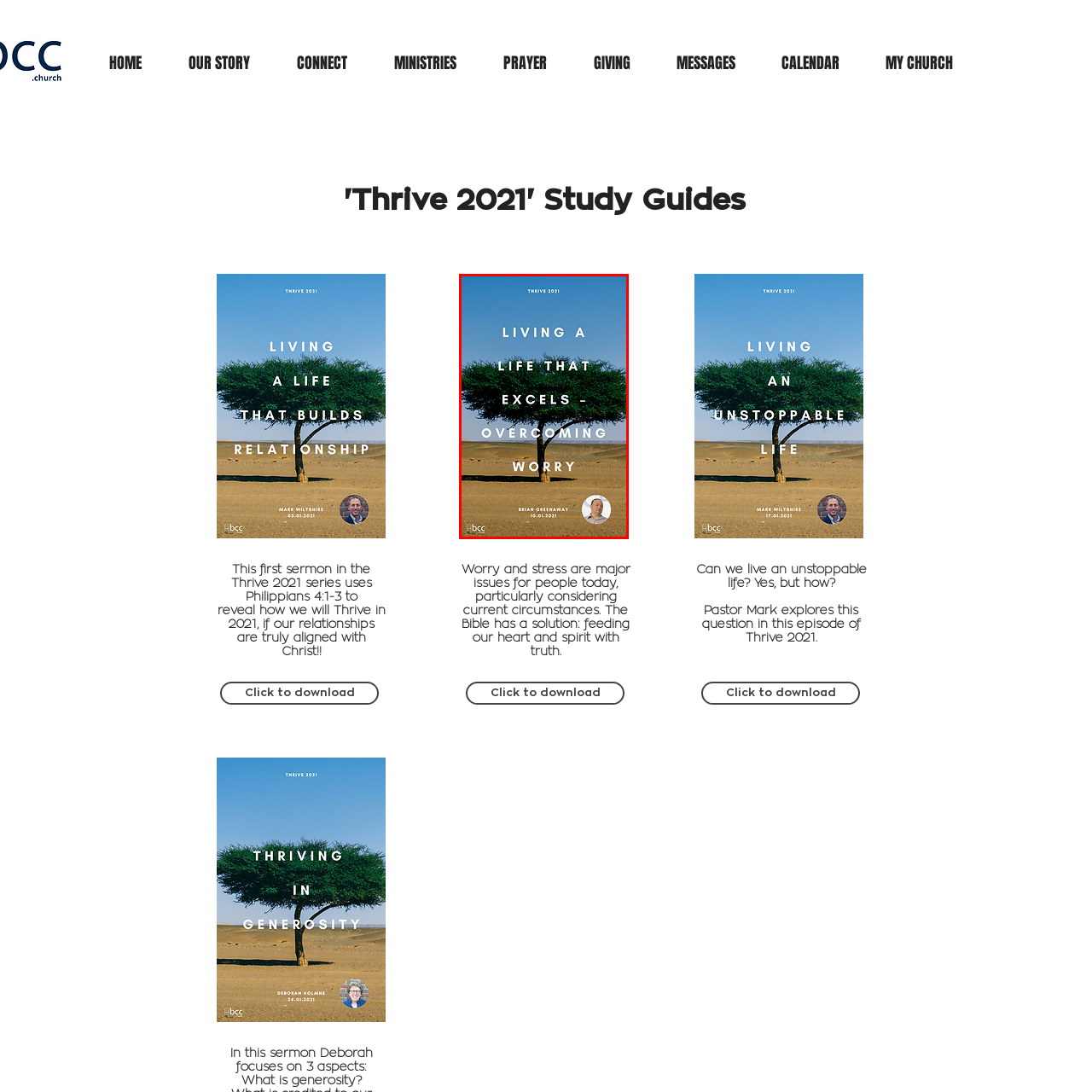Focus on the content inside the red-outlined area of the image and answer the ensuing question in detail, utilizing the information presented: What is the date associated with this message?

The date '10-01-2021' is displayed at the bottom of the image, along with the name 'BRIAN GREENAWAY', indicating the date associated with this message.